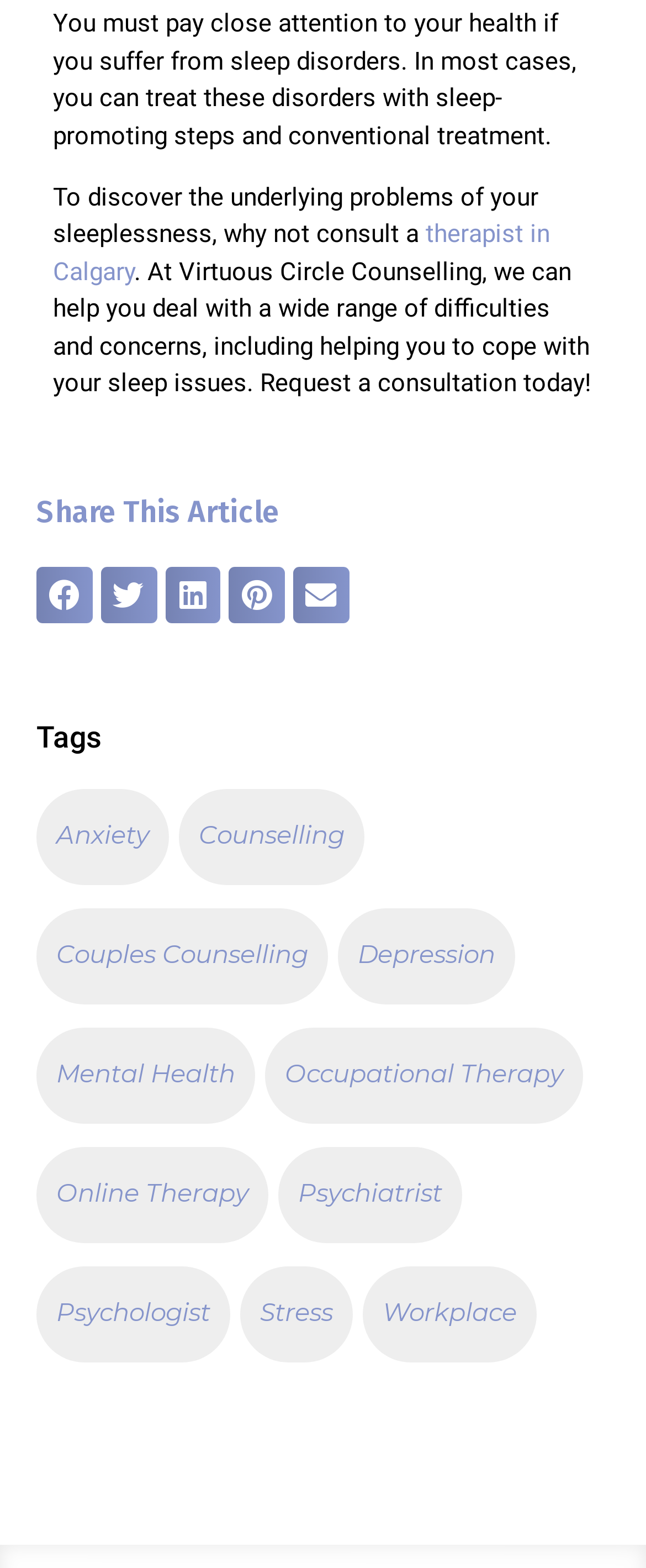Give a one-word or one-phrase response to the question: 
How many social media platforms can you share this article on?

5